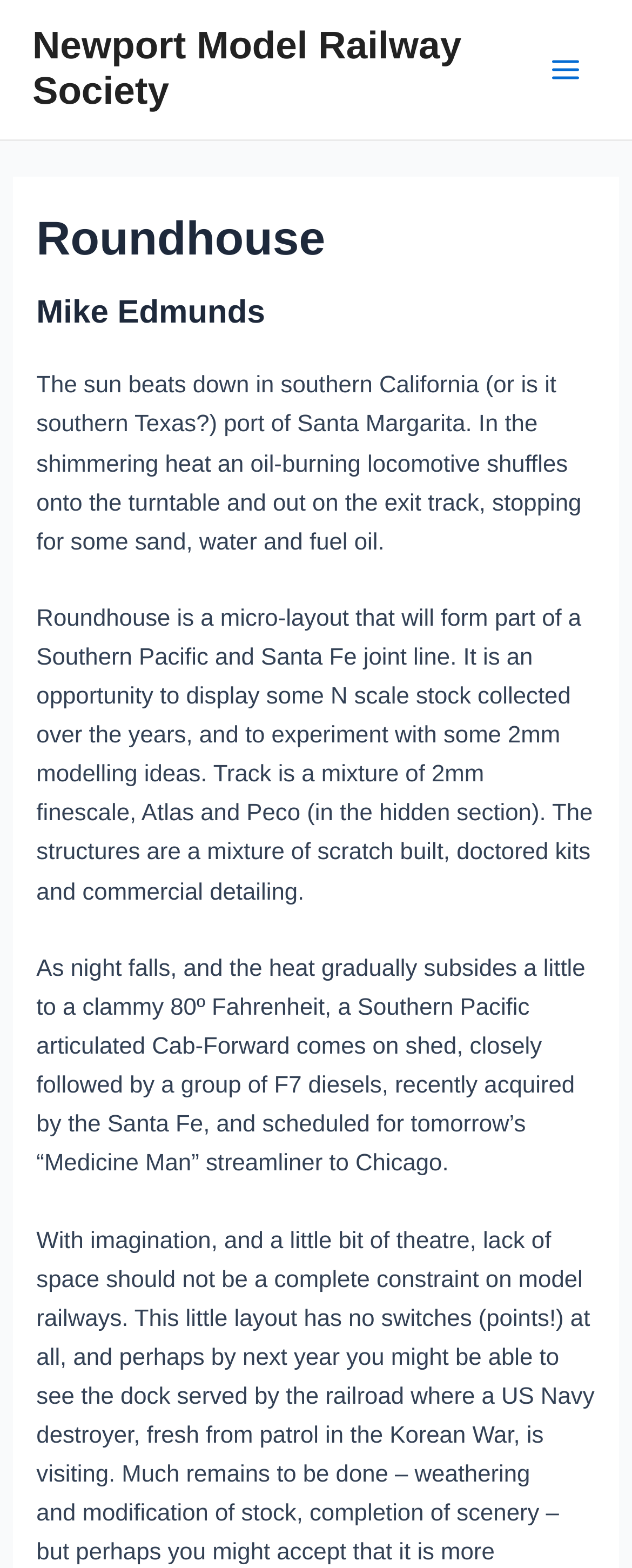Create an elaborate caption for the webpage.

The webpage is about the Roundhouse, a micro-layout model railway created by Mike Edmunds, which is part of a Southern Pacific and Santa Fe joint line. At the top left of the page, there is a link to the Newport Model Railway Society. On the top right, there is a button labeled "Main Menu" with an image next to it.

Below the top section, there is a header with the title "Roundhouse" and a subheading "Mike Edmunds". The main content of the page is divided into three paragraphs of text. The first paragraph describes a scene in southern California or Texas, where an oil-burning locomotive is preparing to depart from a turntable. The second paragraph explains that the Roundhouse is a micro-layout that showcases N scale stock and experiments with 2mm modeling ideas, with a mix of scratch-built, kit-built, and commercial structures. The third paragraph describes a nighttime scene where a Southern Pacific articulated Cab-Forward and a group of F7 diesels arrive at the shed, preparing for the next day's "Medicine Man" streamliner to Chicago.

There are no images on the page apart from the one next to the "Main Menu" button. The overall layout is simple, with a clear hierarchy of headings and paragraphs.